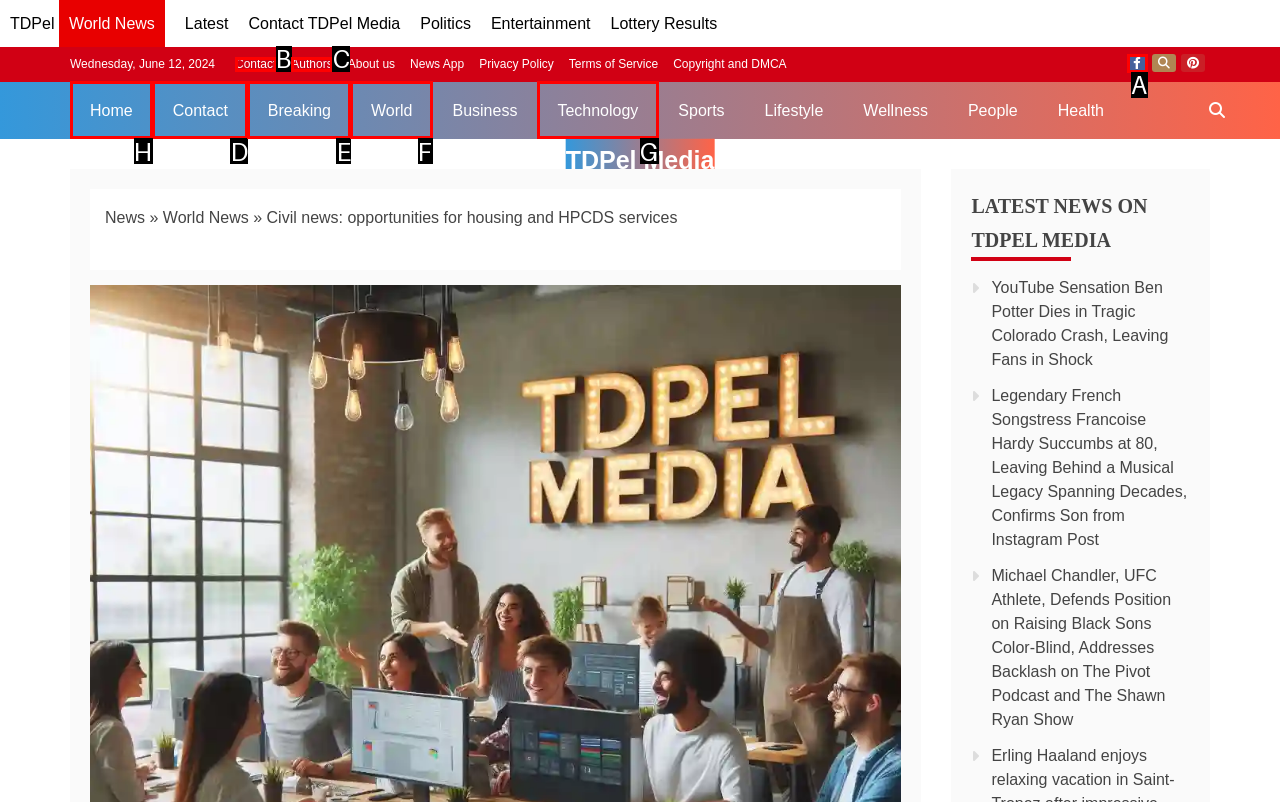Select the appropriate HTML element to click for the following task: Click on the 'Home' link
Answer with the letter of the selected option from the given choices directly.

H